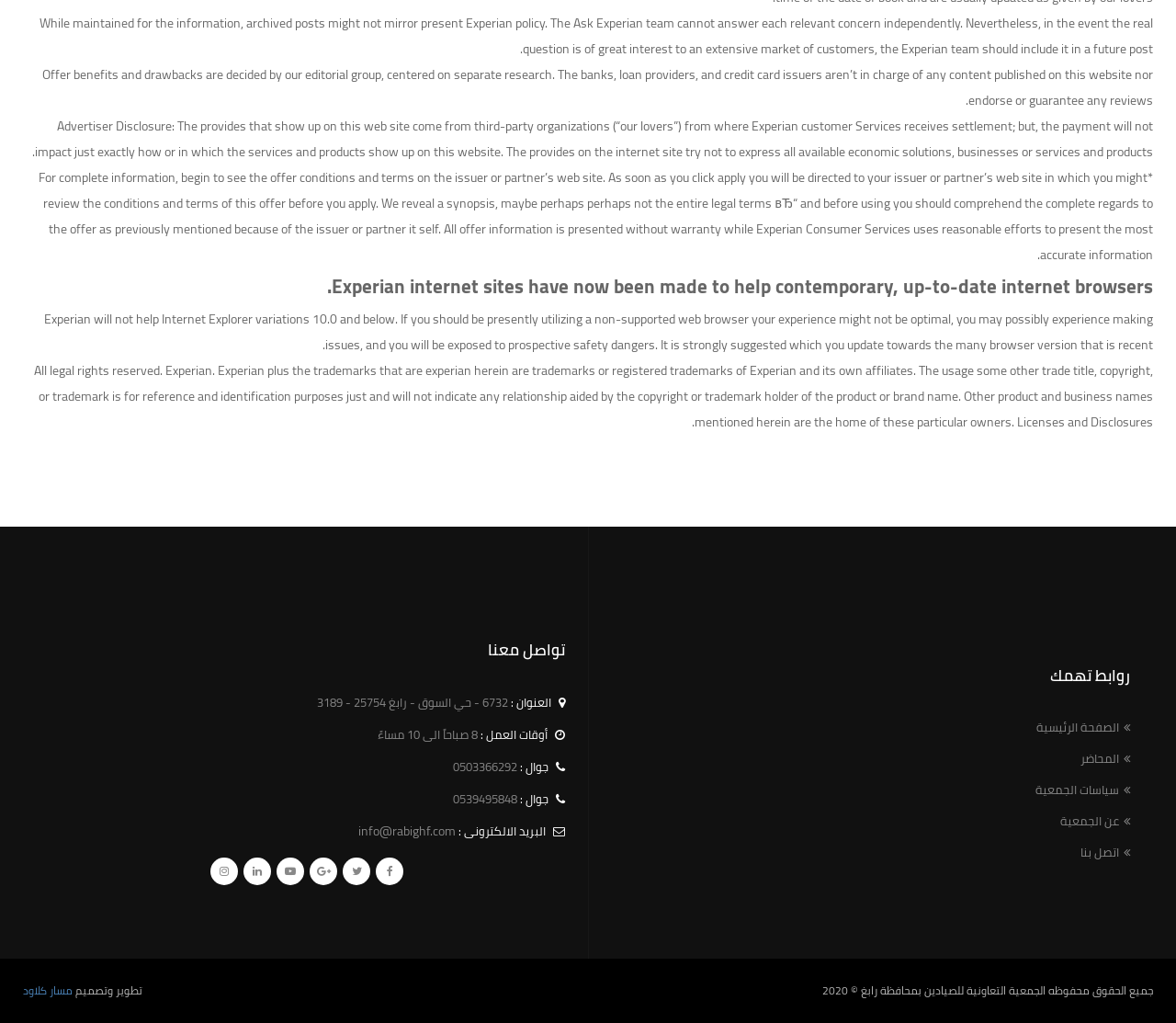What is the email address?
Answer briefly with a single word or phrase based on the image.

info@rabighf.com